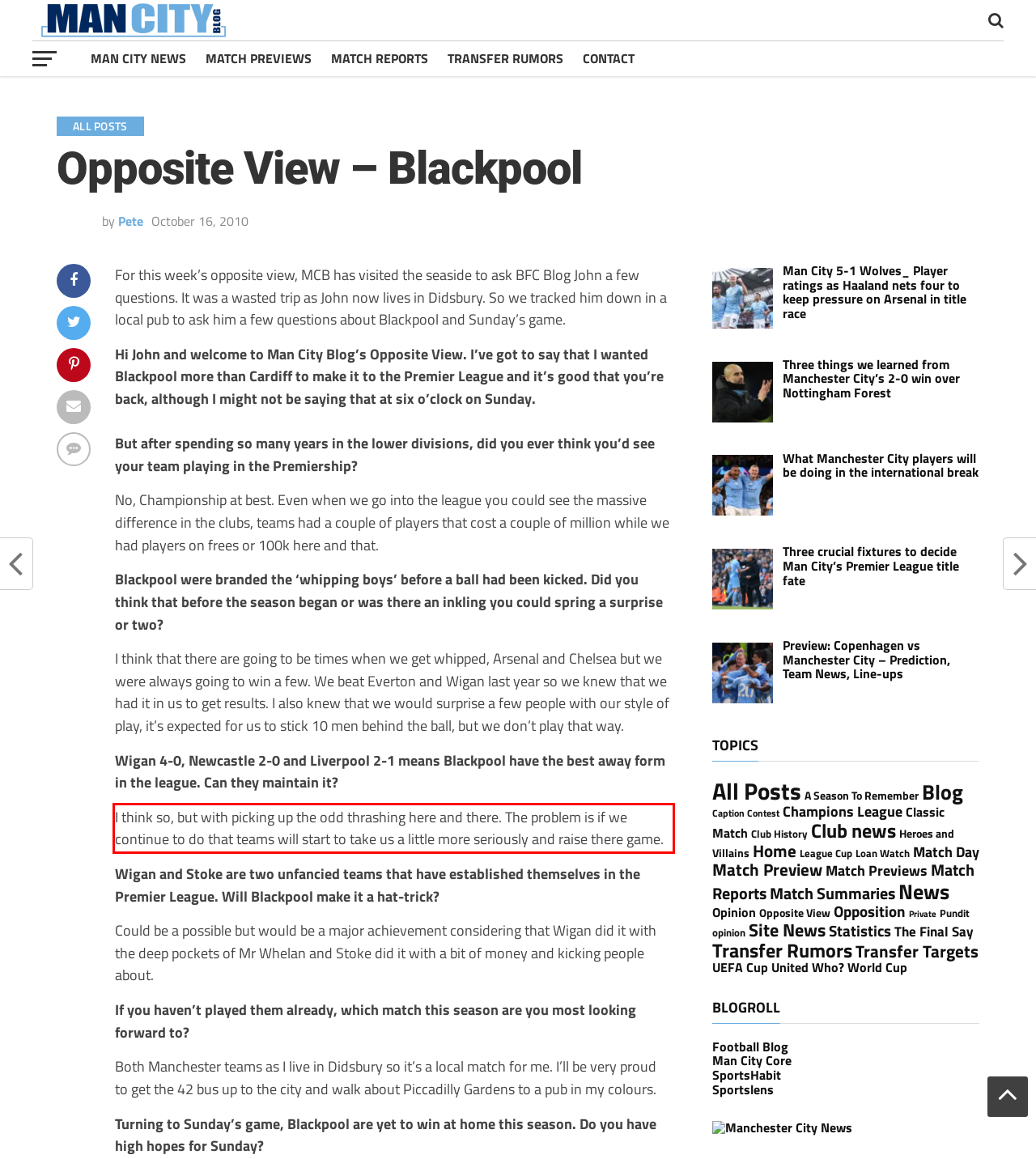You are looking at a screenshot of a webpage with a red rectangle bounding box. Use OCR to identify and extract the text content found inside this red bounding box.

I think so, but with picking up the odd thrashing here and there. The problem is if we continue to do that teams will start to take us a little more seriously and raise there game.